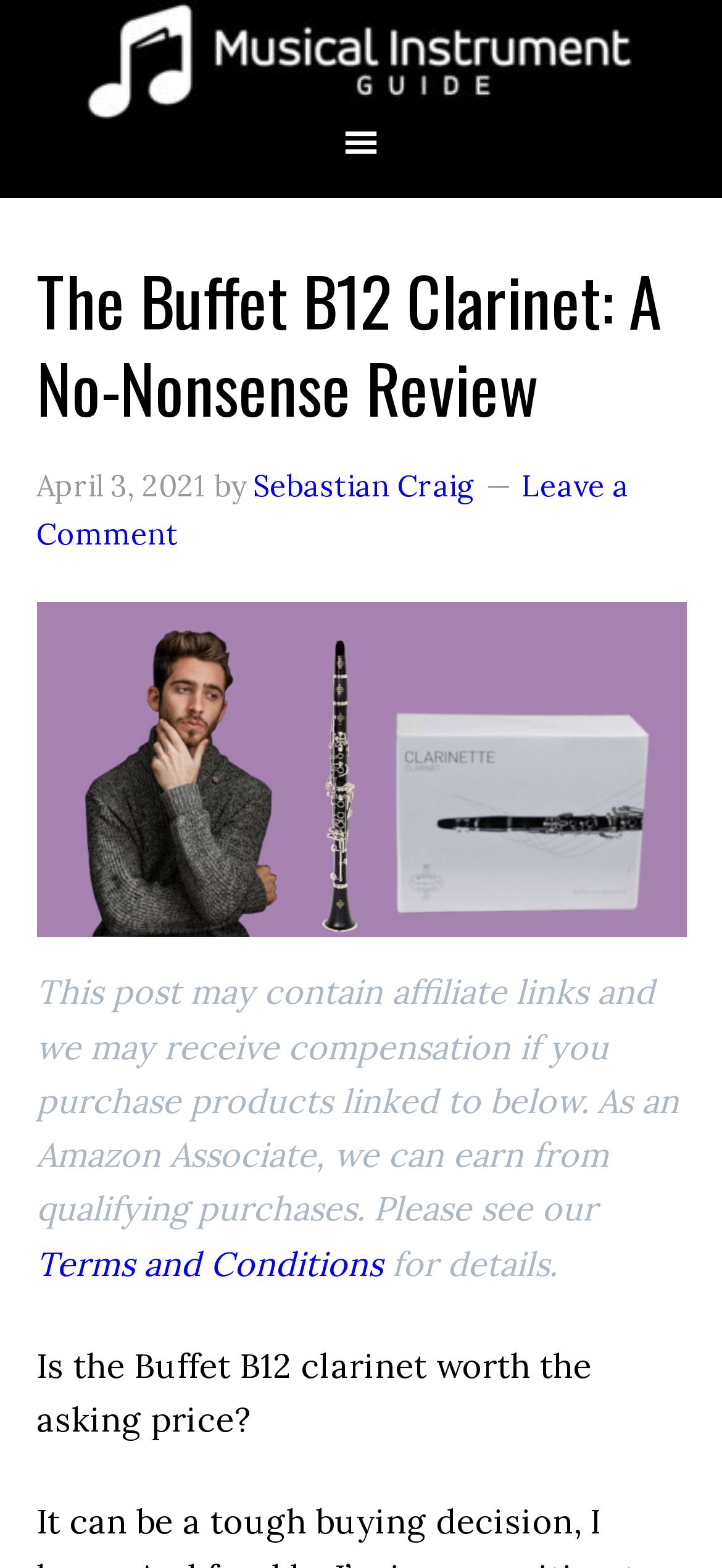Describe in detail what you see on the webpage.

The webpage is a review of the Buffet B12 clarinet, with a focus on determining whether the instrument is worth its price. At the top of the page, there are three "Skip to" links, allowing users to navigate to primary navigation, main content, or primary sidebar. Below these links, there is a link to "Musical Instrument Guide" that spans the full width of the page.

The main content area is divided into sections, with a navigation menu on the left side. The header section features a heading that matches the title of the review, "The Buffet B12 Clarinet: A No-Nonsense Review", accompanied by the date "April 3, 2021" and the author's name, "Sebastian Craig". There is also a link to "Leave a Comment" in this section.

Below the header, there is a large image of a bearded man holding a Buffet B12 clarinet, with a box and a purple background. This image takes up most of the width of the page.

Following the image, there is a paragraph of text that discusses affiliate links and compensation for purchases made through links on the page. This paragraph is accompanied by a link to "Terms and Conditions" for more information.

Finally, there is a heading that asks the question "Is the Buffet B12 clarinet worth the asking price?", which likely introduces the main content of the review.